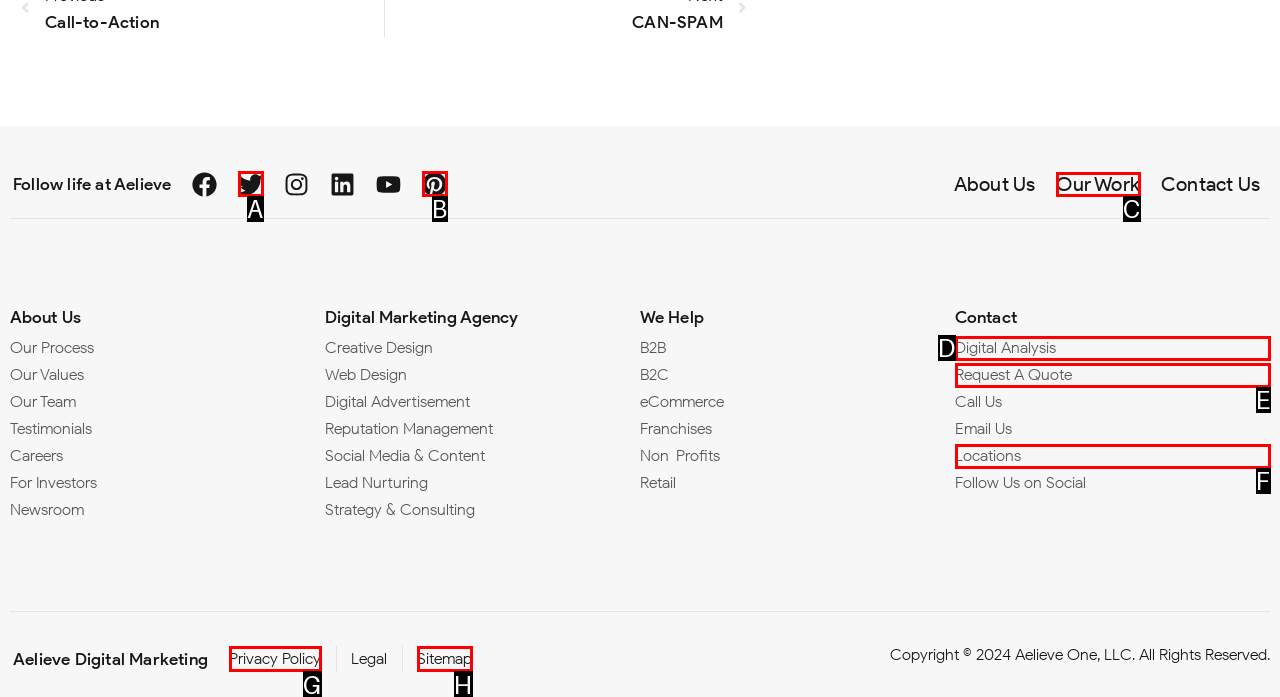Indicate the HTML element to be clicked to accomplish this task: Read the Privacy Policy Respond using the letter of the correct option.

G